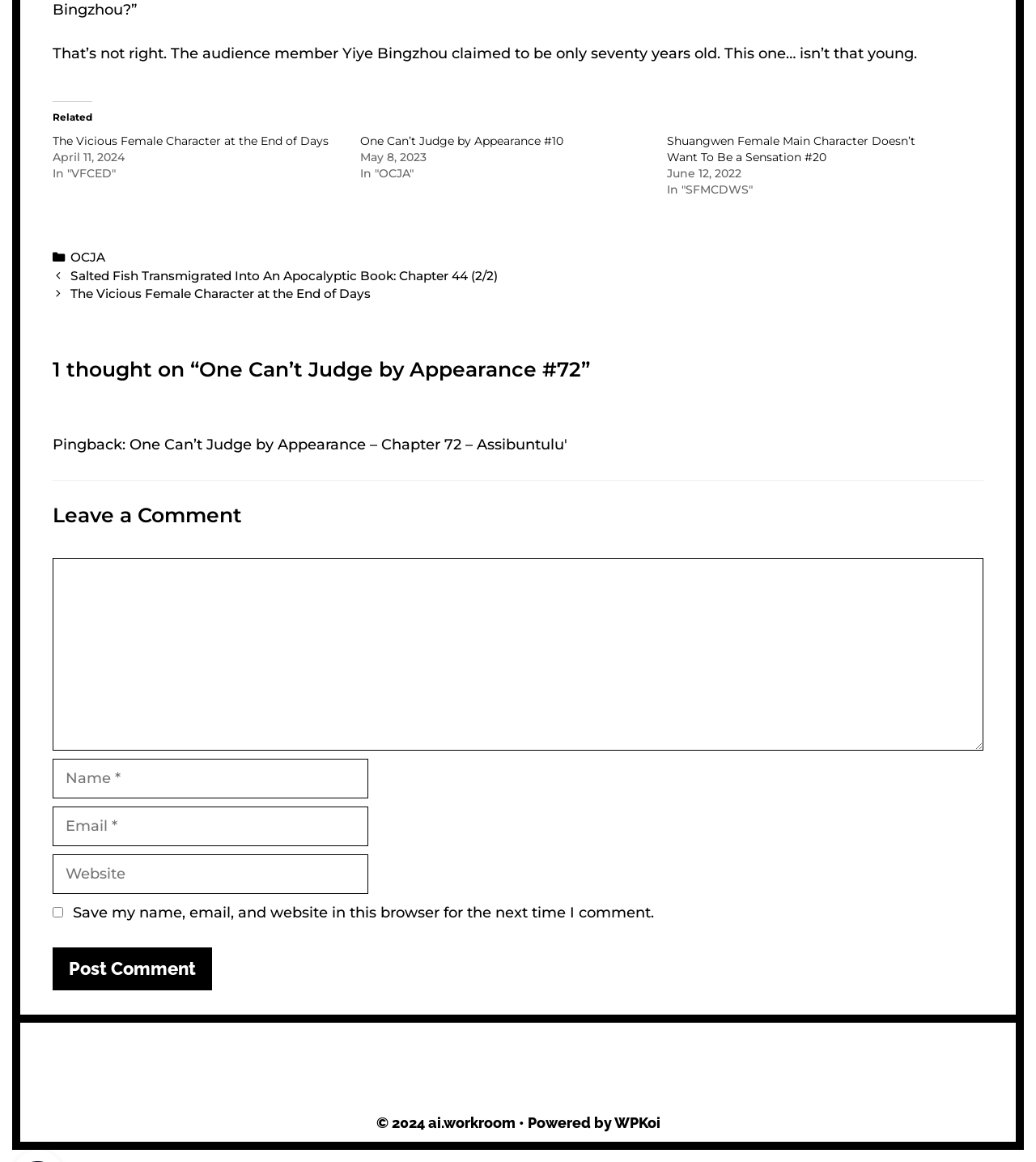How many comment fields are there?
Refer to the image and provide a one-word or short phrase answer.

3